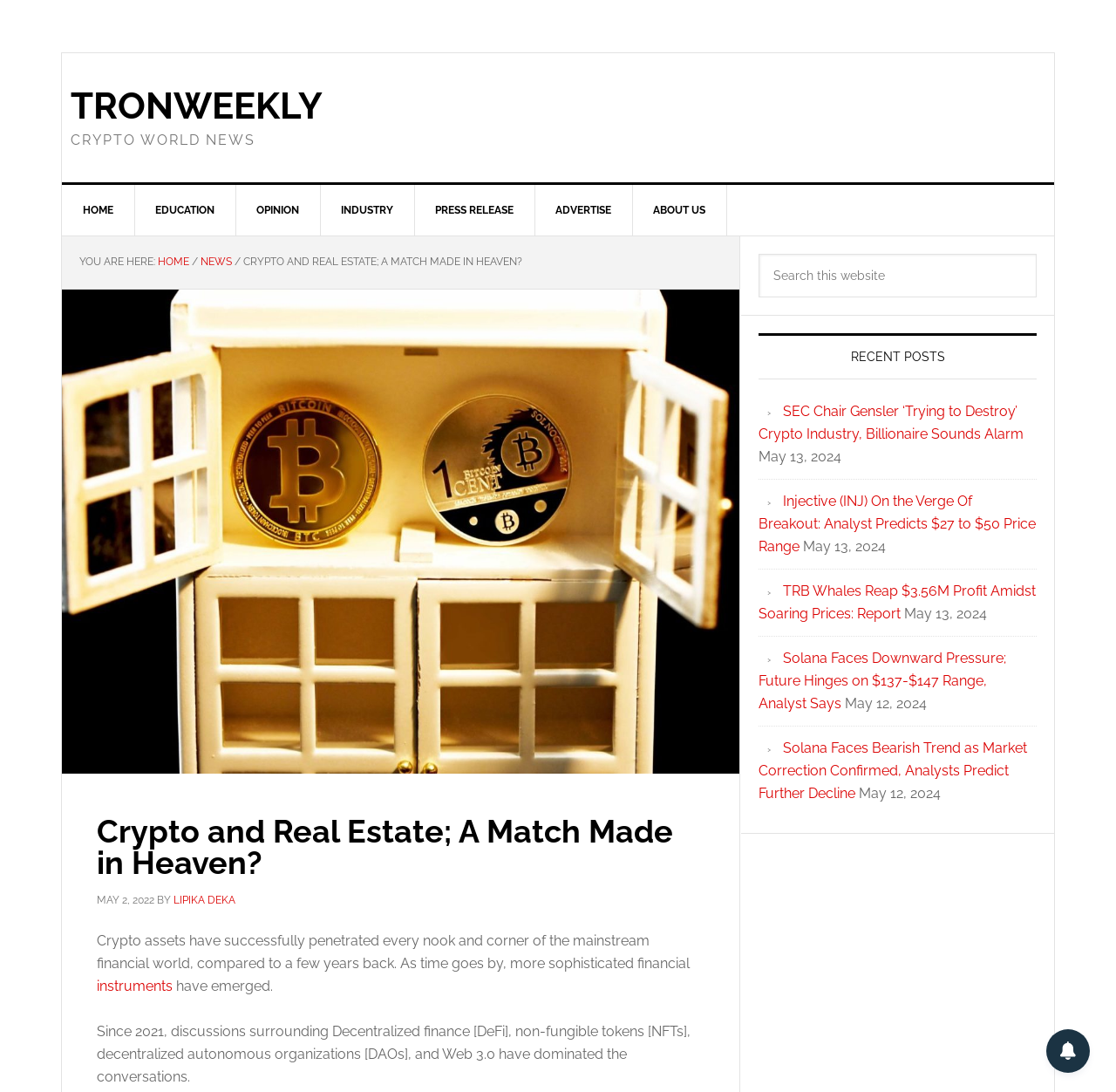Please find the bounding box coordinates of the element that needs to be clicked to perform the following instruction: "Search this website". The bounding box coordinates should be four float numbers between 0 and 1, represented as [left, top, right, bottom].

[0.68, 0.232, 0.929, 0.272]